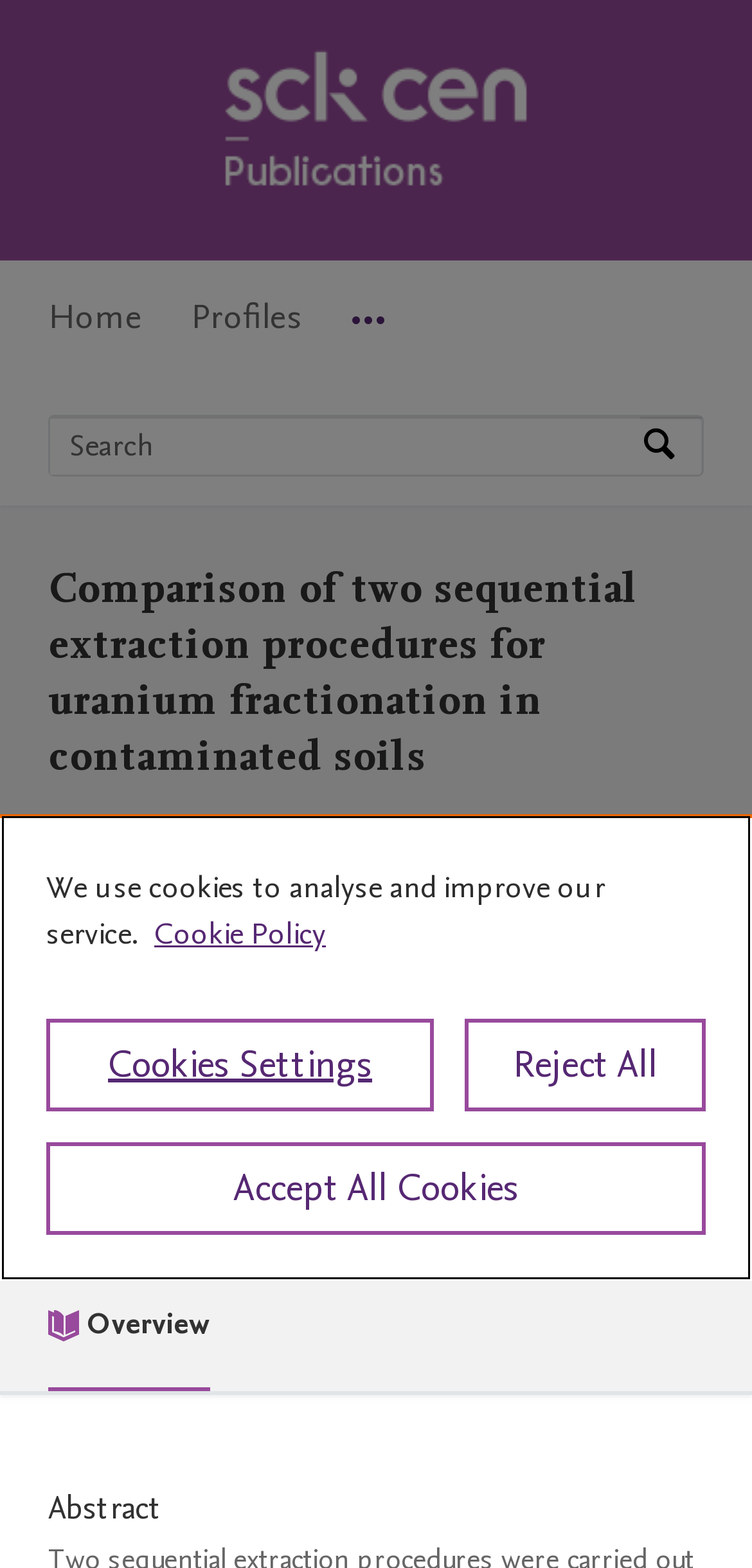Point out the bounding box coordinates of the section to click in order to follow this instruction: "Go to main navigation".

[0.064, 0.166, 0.936, 0.246]